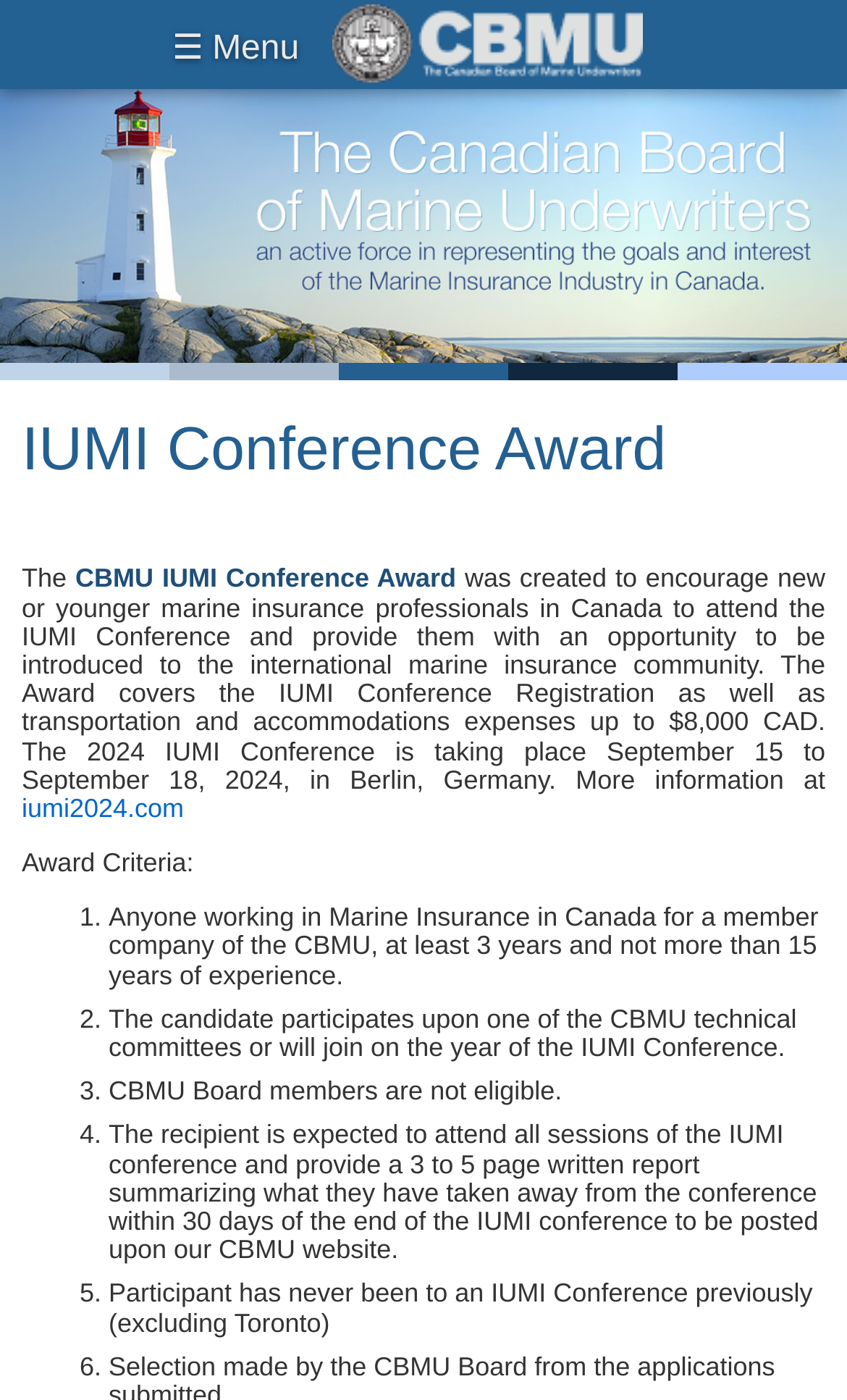Summarize the webpage comprehensively, mentioning all visible components.

The webpage is about the IUMI Conference Award provided by The Canadian Board of Marine Underwriters (CBMU). At the top left corner, there is a navigation menu icon, and next to it, a mobile logo is displayed. Below these elements, a large banner image spans the entire width of the page, with the title "About Us" written on it.

In the main content area, a heading "IUMI Conference Award" is prominently displayed. Below the heading, a brief introduction to the award is provided, explaining its purpose and benefits. The award is designed to encourage new or younger marine insurance professionals in Canada to attend the IUMI Conference and provides them with an opportunity to be introduced to the international marine insurance community.

Further down, there is a section with more information about the award, including the criteria for eligibility. This section is divided into six points, each marked with a numbered list marker. The criteria include requirements such as working in marine insurance in Canada, participating in CBMU technical committees, and not being a CBMU Board member.

At the bottom of the page, there is a link to the IUMI 2024 conference website, providing more information about the event. Overall, the webpage is focused on providing details about the IUMI Conference Award and its eligibility criteria.